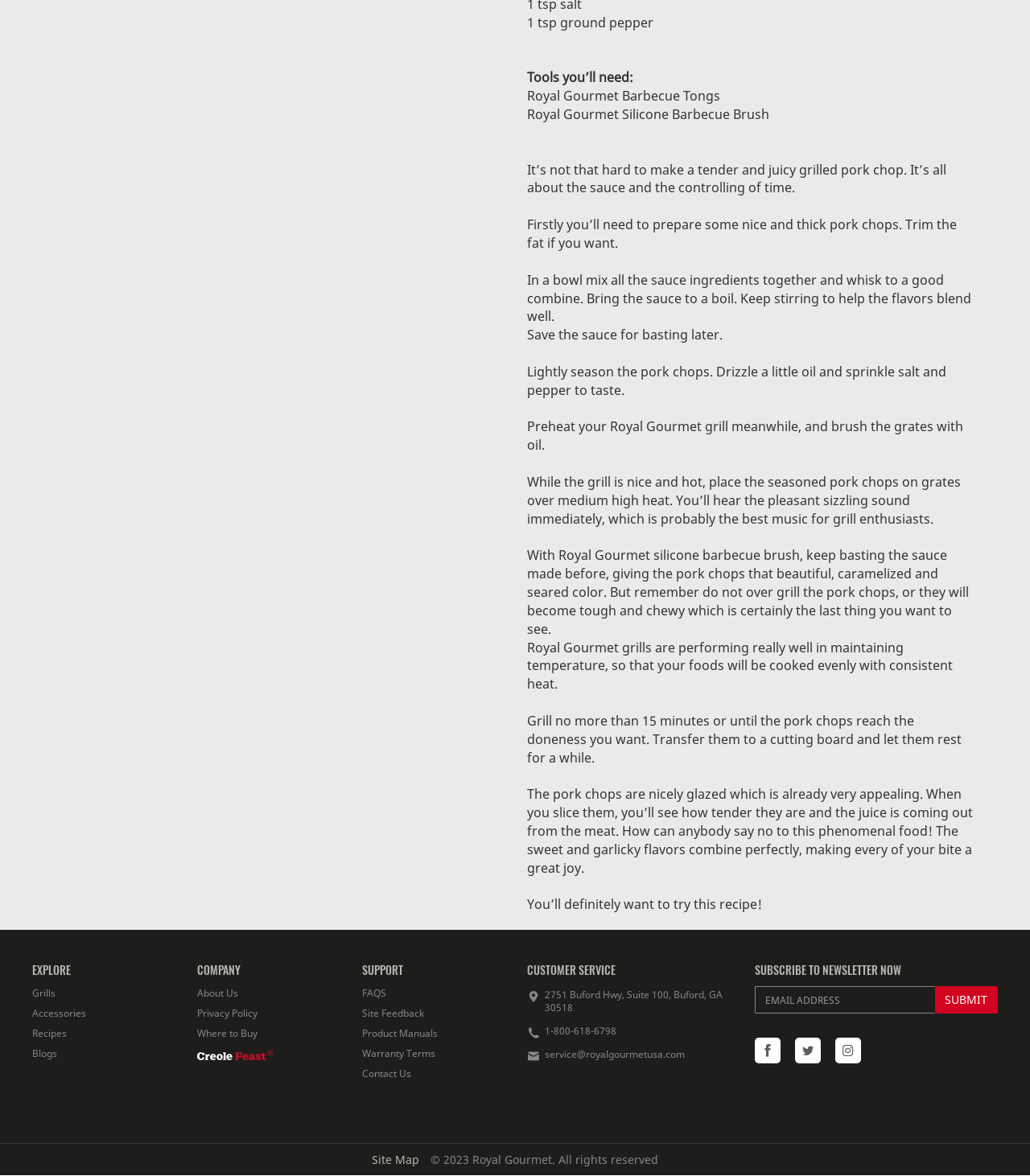Please determine the bounding box coordinates of the element to click in order to execute the following instruction: "Enter your email address". The coordinates should be four float numbers between 0 and 1, specified as [left, top, right, bottom].

[0.733, 0.839, 0.908, 0.862]